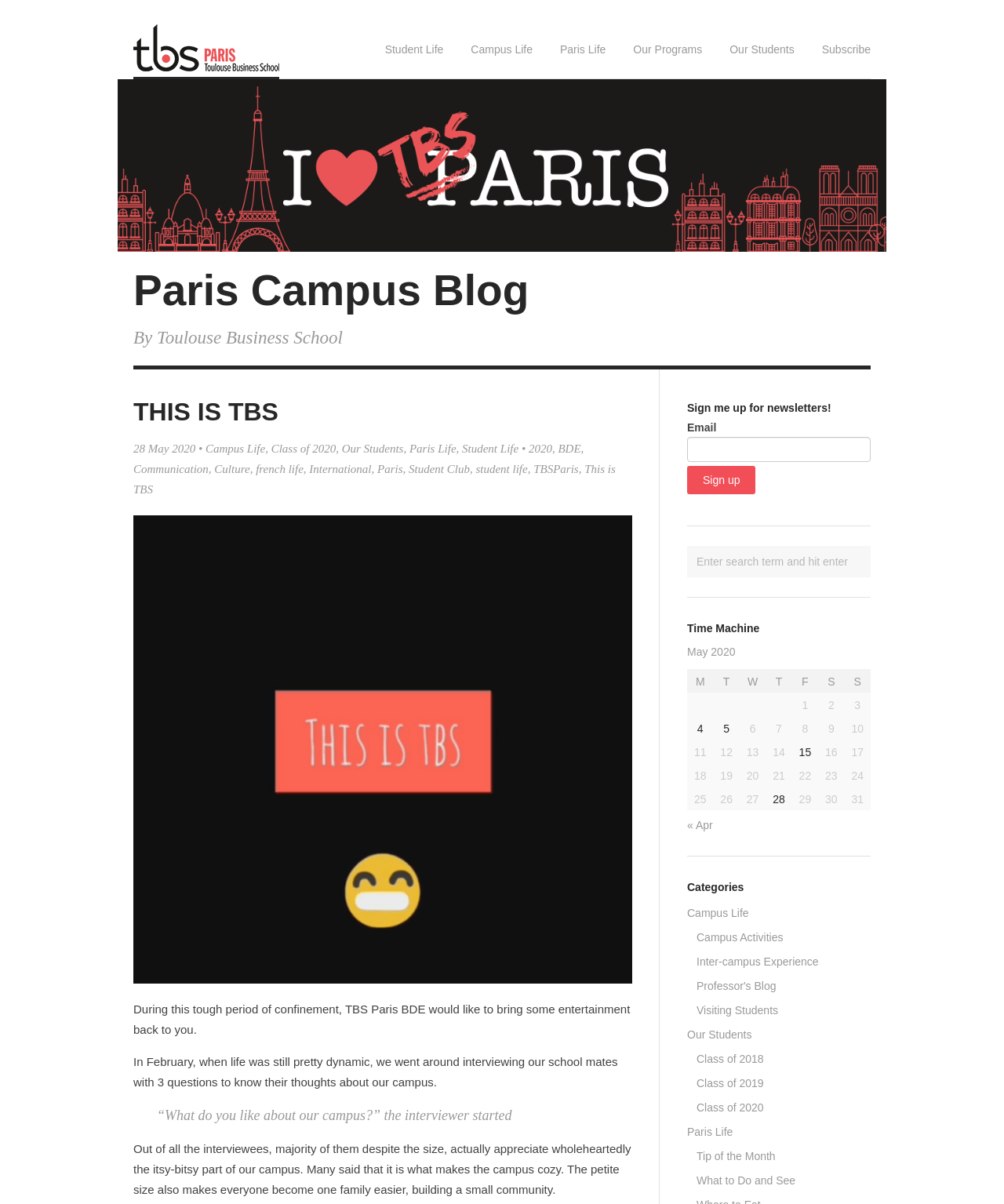Please specify the bounding box coordinates of the clickable region necessary for completing the following instruction: "Click on the 'Campus Life' link". The coordinates must consist of four float numbers between 0 and 1, i.e., [left, top, right, bottom].

[0.205, 0.367, 0.264, 0.378]